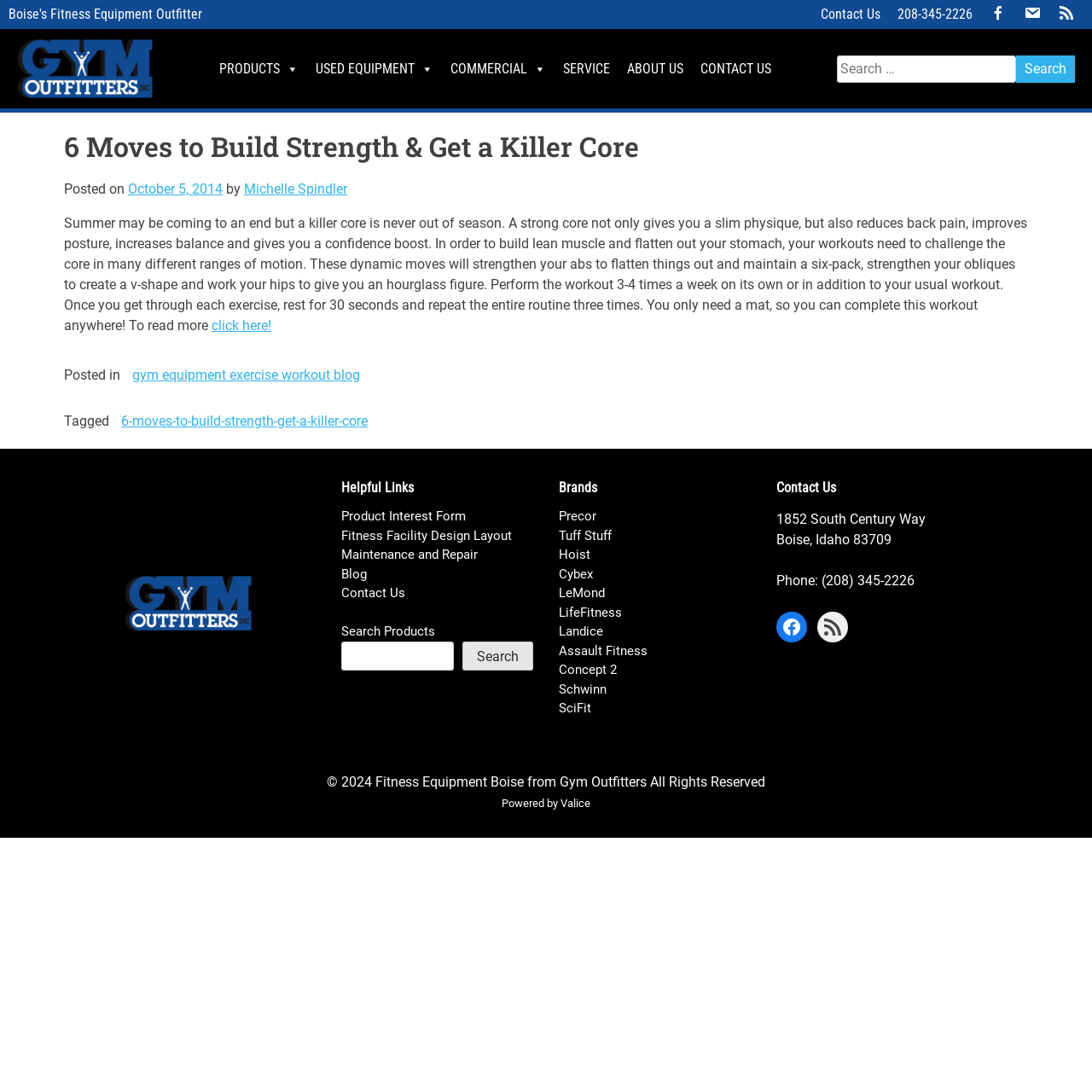Determine the bounding box for the UI element described here: "Landice".

[0.512, 0.571, 0.552, 0.585]